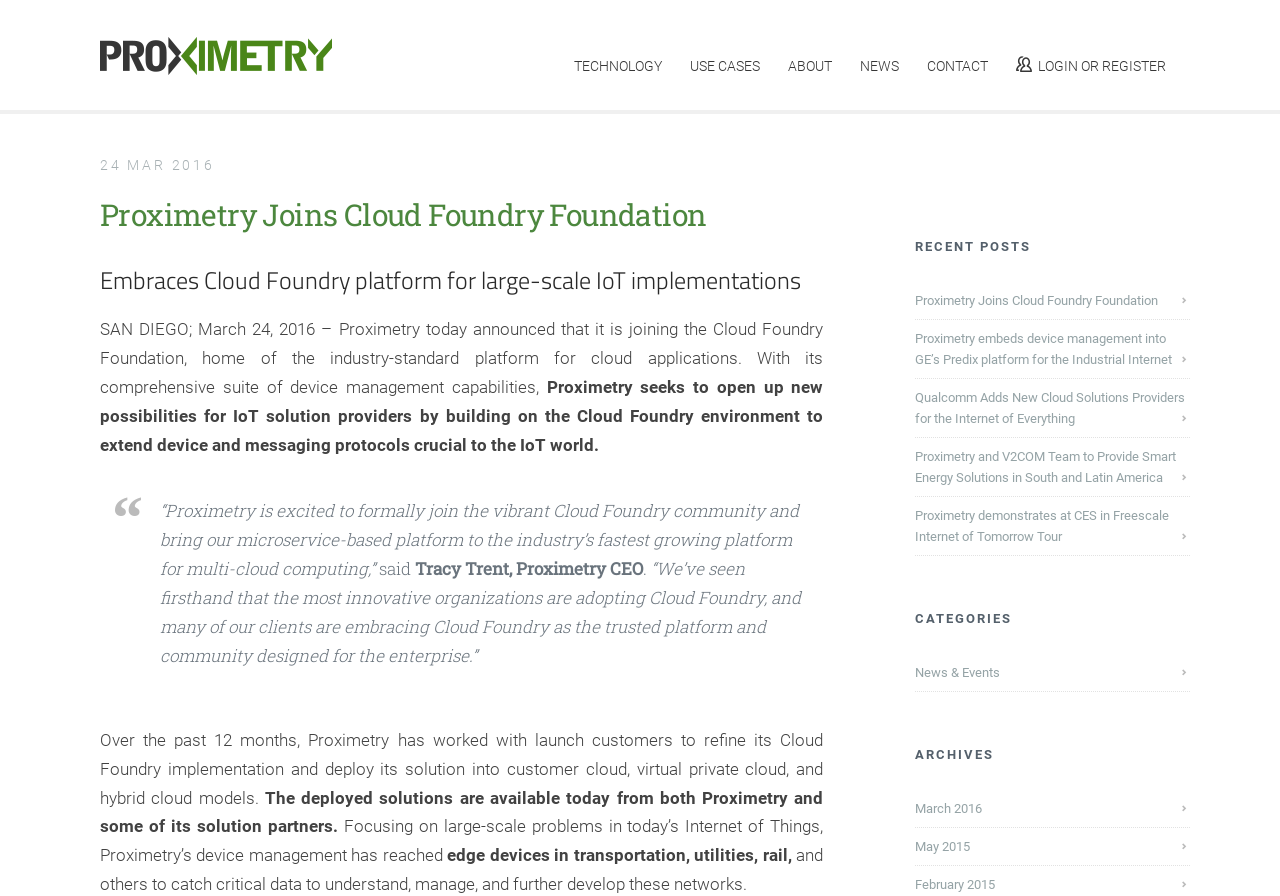Offer an in-depth caption of the entire webpage.

The webpage is about Proximetry, a company that provides IoT device management solutions, and its recent announcement to join the Cloud Foundry Foundation. 

At the top left corner, there is a logo of Proximetry, accompanied by a navigation menu with links to different sections of the website, including TECHNOLOGY, USE CASES, ABOUT, NEWS, and CONTACT. On the top right corner, there is a link to LOGIN OR REGISTER.

Below the navigation menu, there is a horizontal separator, followed by a section with a heading that indicates the date of the news article, "24 MAR 2016". The main content of the webpage is a news article about Proximetry joining the Cloud Foundry Foundation, with a heading "Proximetry Joins Cloud Foundry Foundation" and a subheading "Embraces Cloud Foundry platform for large-scale IoT implementations". 

The article is divided into several paragraphs, with a blockquote in the middle that contains a quote from Tracy Trent, the CEO of Proximetry. The article discusses Proximetry's decision to join the Cloud Foundry Foundation and its plans to build on the Cloud Foundry environment to extend device and messaging protocols crucial to the IoT world.

On the right side of the webpage, there are three sections: RECENT POSTS, CATEGORIES, and ARCHIVES. The RECENT POSTS section lists several news articles, including the one about Proximetry joining the Cloud Foundry Foundation. The CATEGORIES section has a single link to "News & Events", and the ARCHIVES section lists several months, including March 2016 and May 2015, with links to news articles from those months.